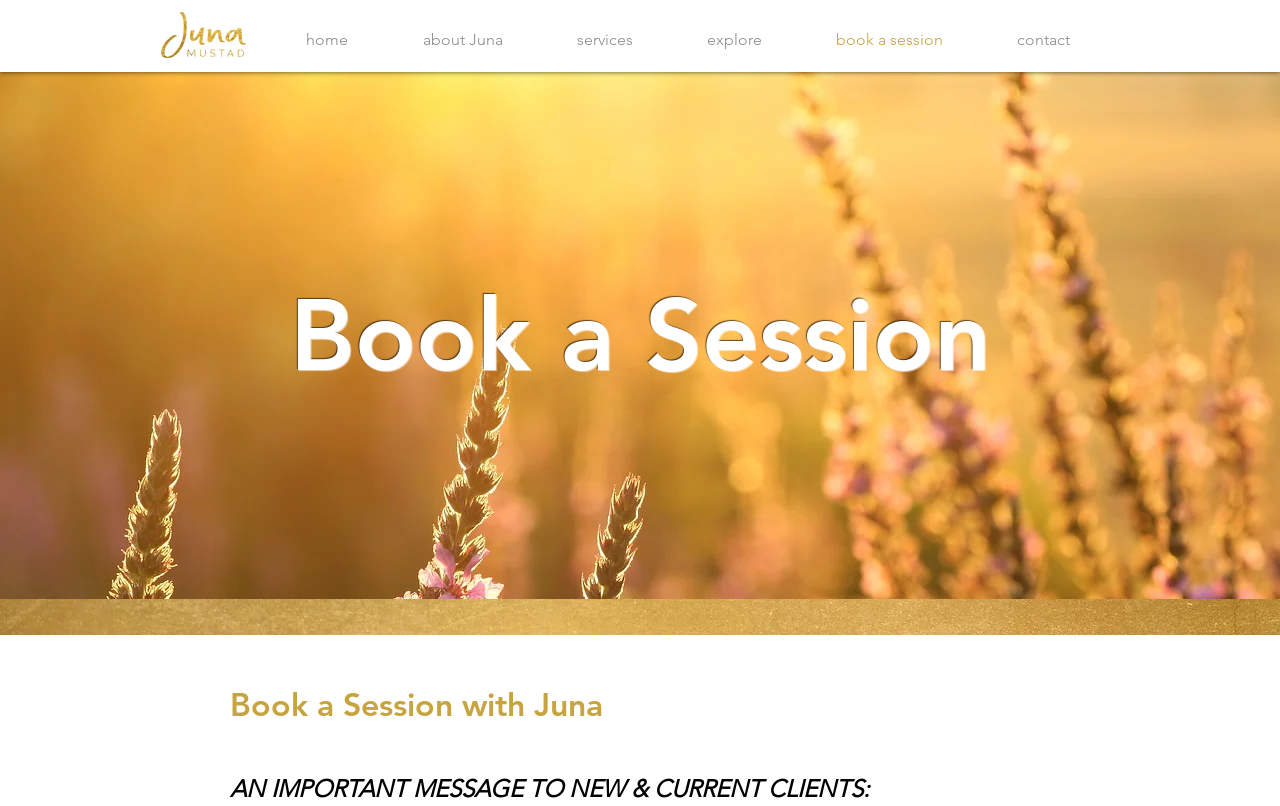Please provide a detailed answer to the question below by examining the image:
How many navigation links are available at the top of the page?

The navigation menu at the top of the page includes six links: 'home', 'about Juna', 'services', 'explore', 'book a session', and 'contact'. These links provide users with a way to navigate to different sections of the website and access various features and information.